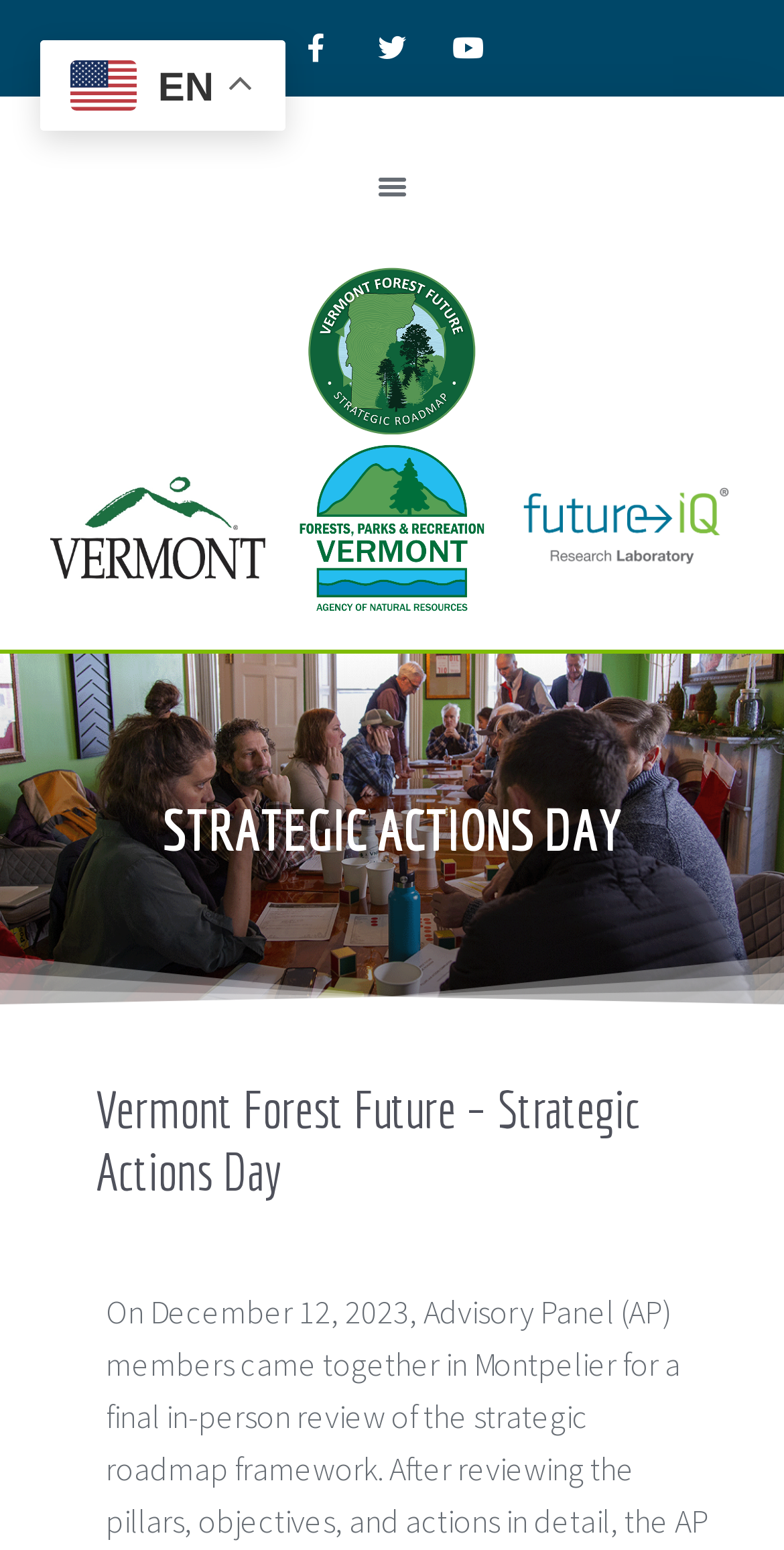Answer the following query with a single word or phrase:
Is the menu toggle button expanded?

No